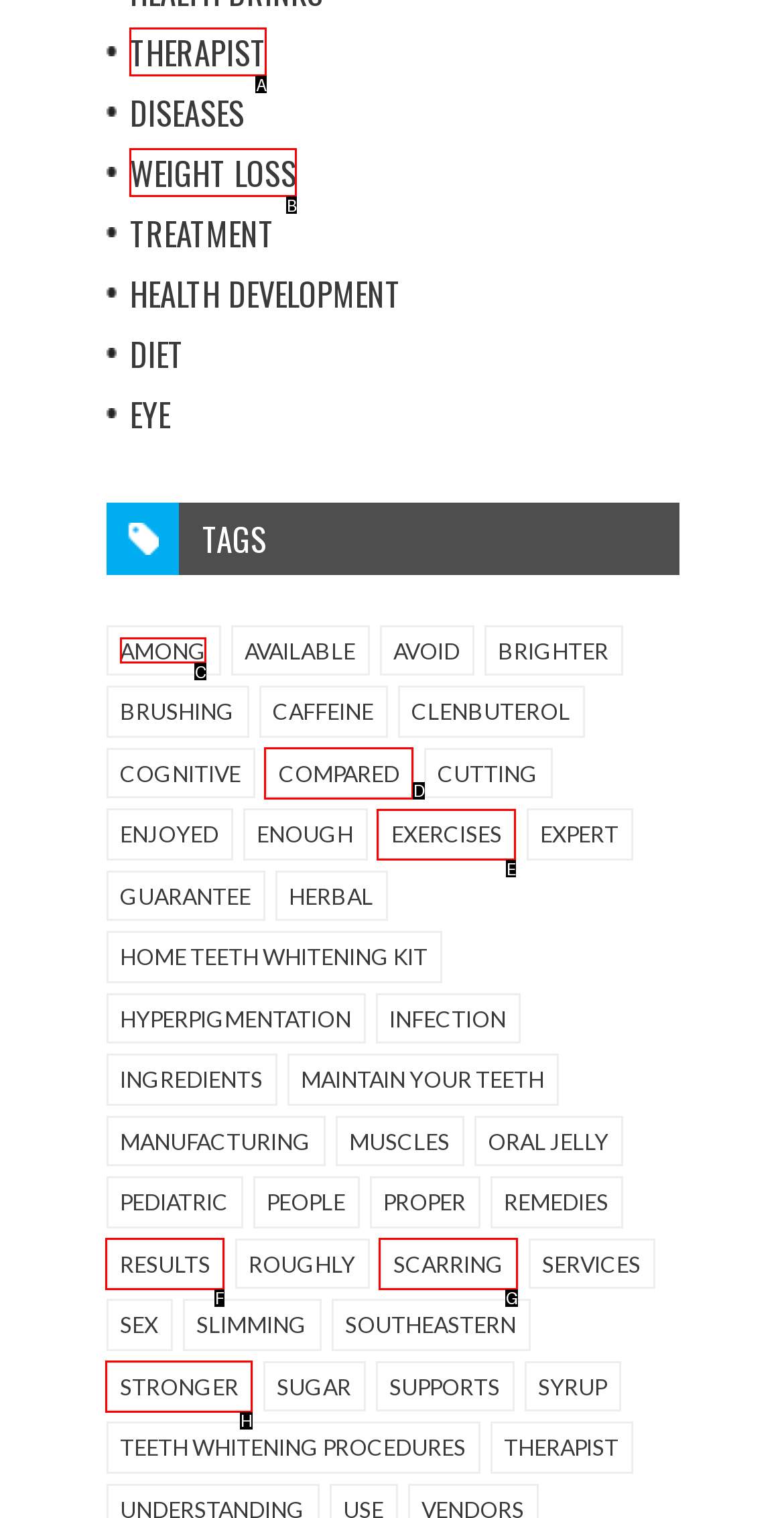Determine which HTML element I should select to execute the task: Click on the 'AMONG' link
Reply with the corresponding option's letter from the given choices directly.

C